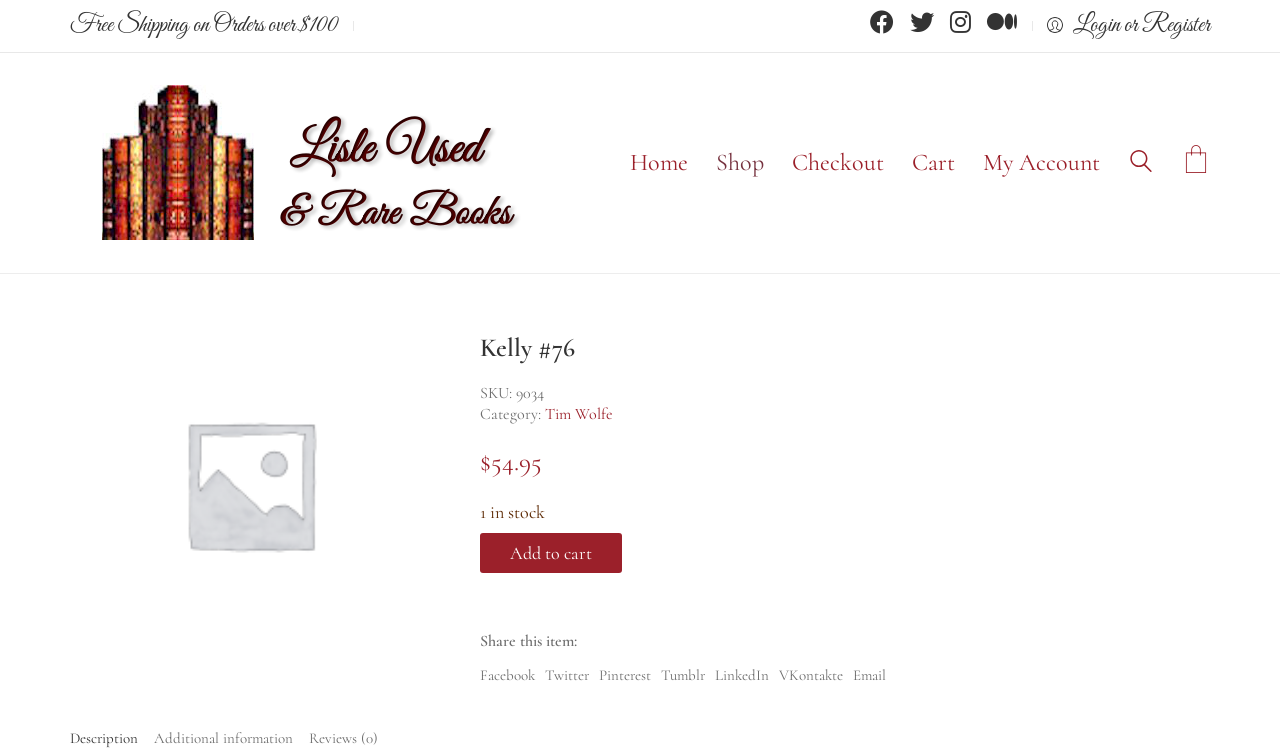Please specify the coordinates of the bounding box for the element that should be clicked to carry out this instruction: "Add the item to cart". The coordinates must be four float numbers between 0 and 1, formatted as [left, top, right, bottom].

[0.375, 0.71, 0.486, 0.764]